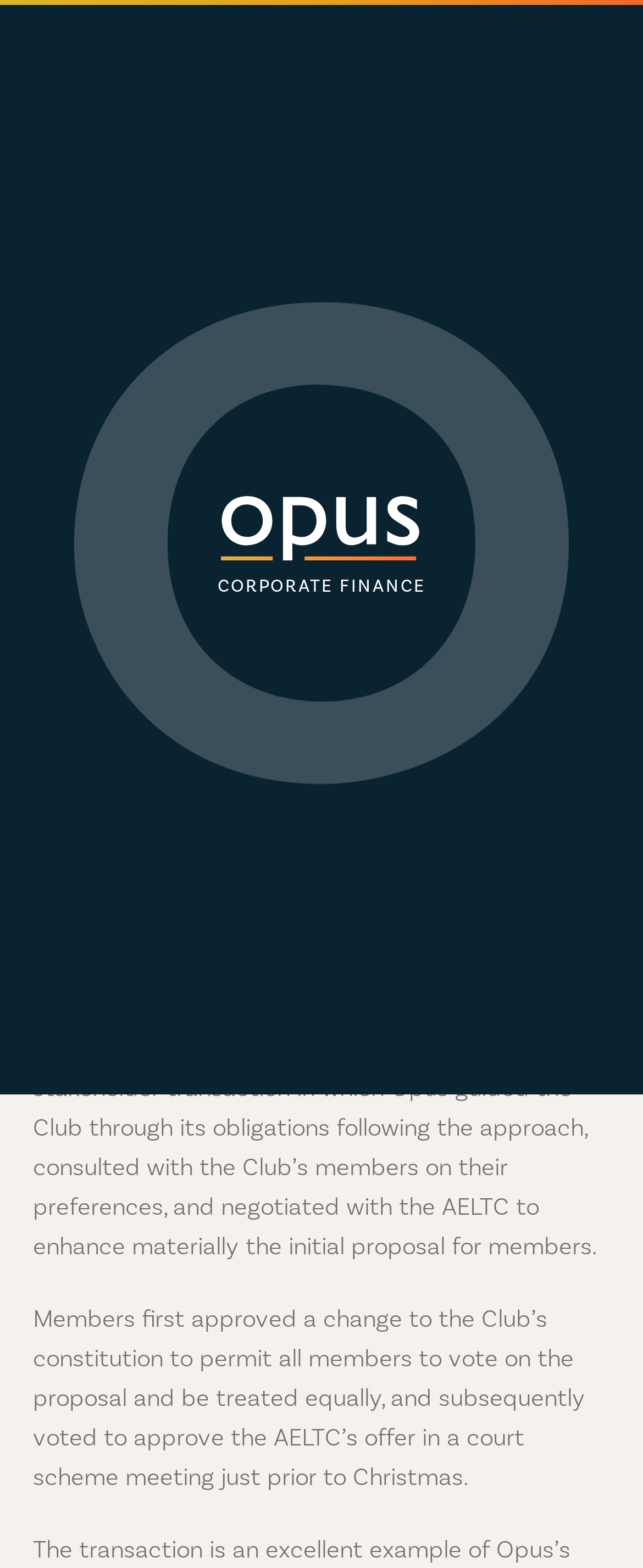Give a one-word or short phrase answer to the question: 
What is the total consideration of the sale of the golf club?

£65m